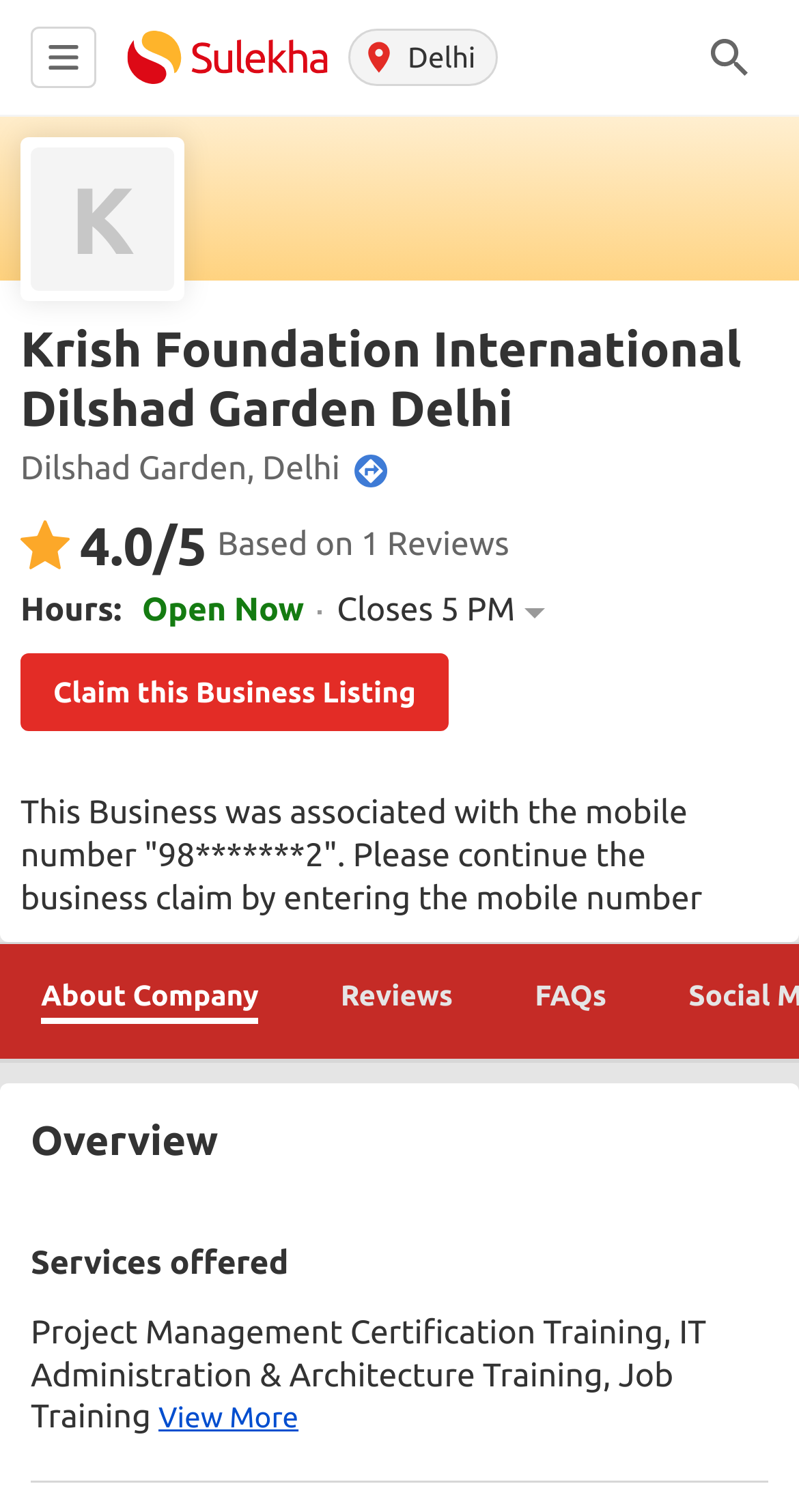What is the locality of Krish Foundation International?
Look at the image and answer the question using a single word or phrase.

Dilshad Garden